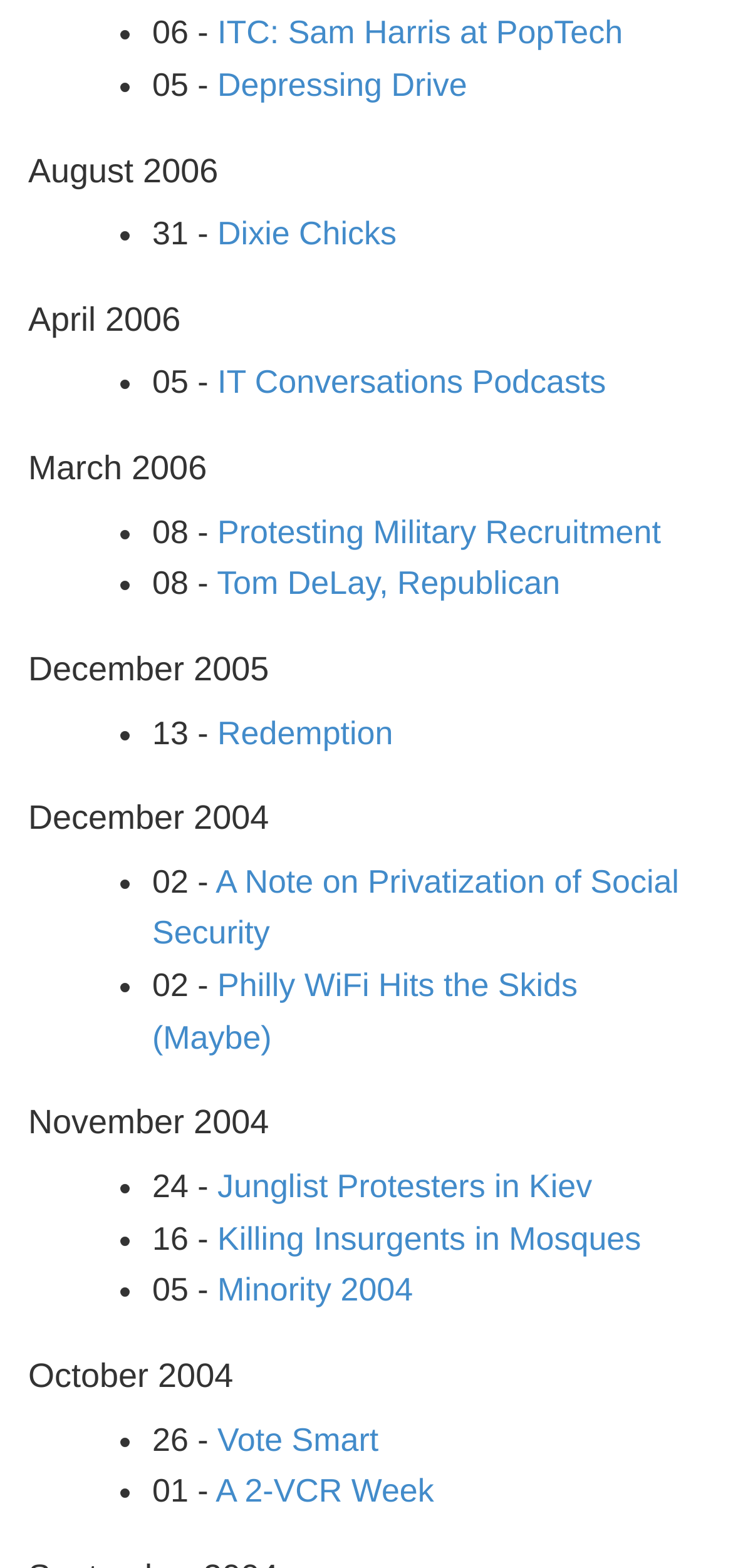Given the following UI element description: "Junglist Protesters in Kiev", find the bounding box coordinates in the webpage screenshot.

[0.297, 0.744, 0.808, 0.768]